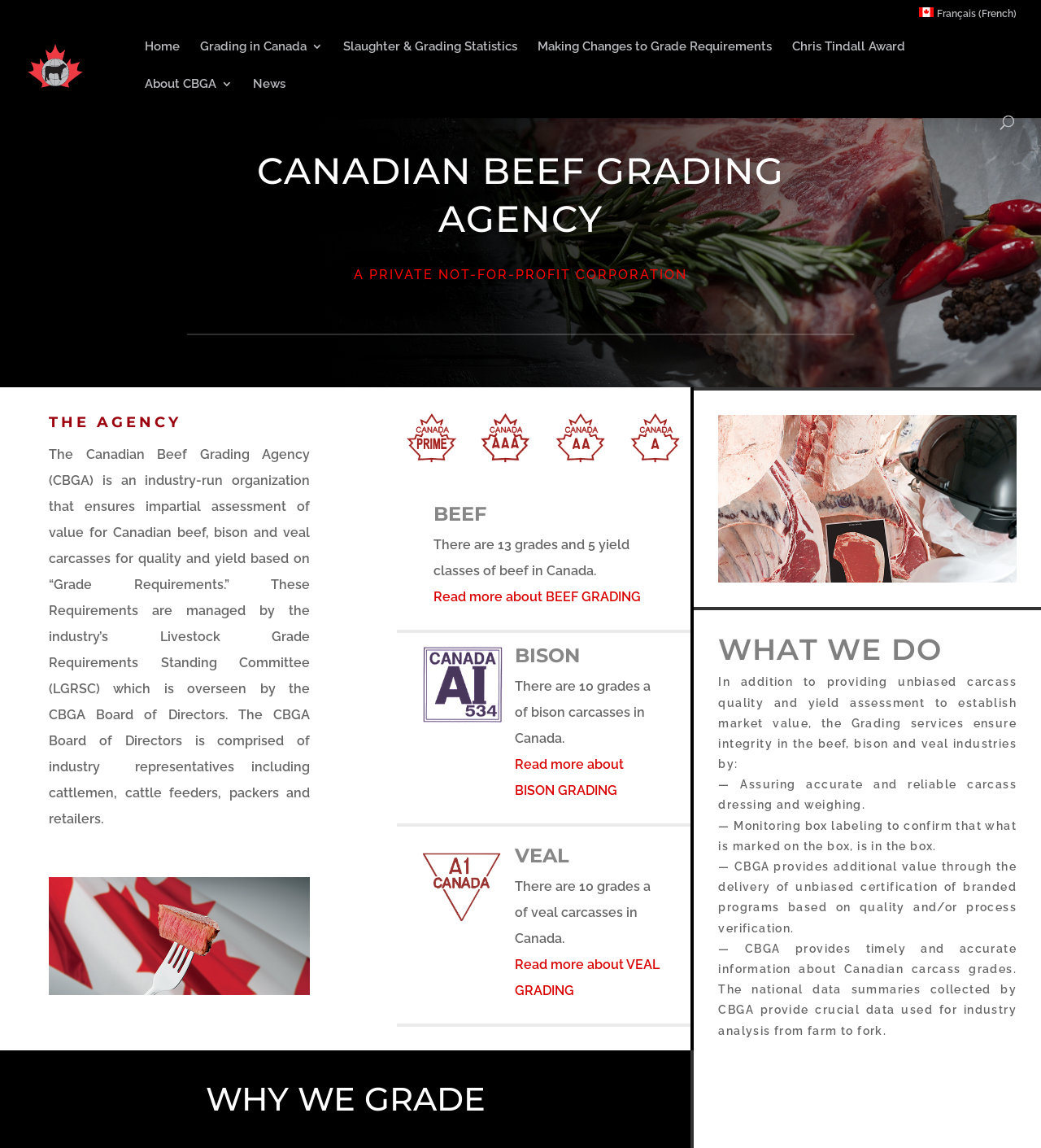Bounding box coordinates are specified in the format (top-left x, top-left y, bottom-right x, bottom-right y). All values are floating point numbers bounded between 0 and 1. Please provide the bounding box coordinate of the region this sentence describes: alt="UnNews Logo Potato1.png"

None